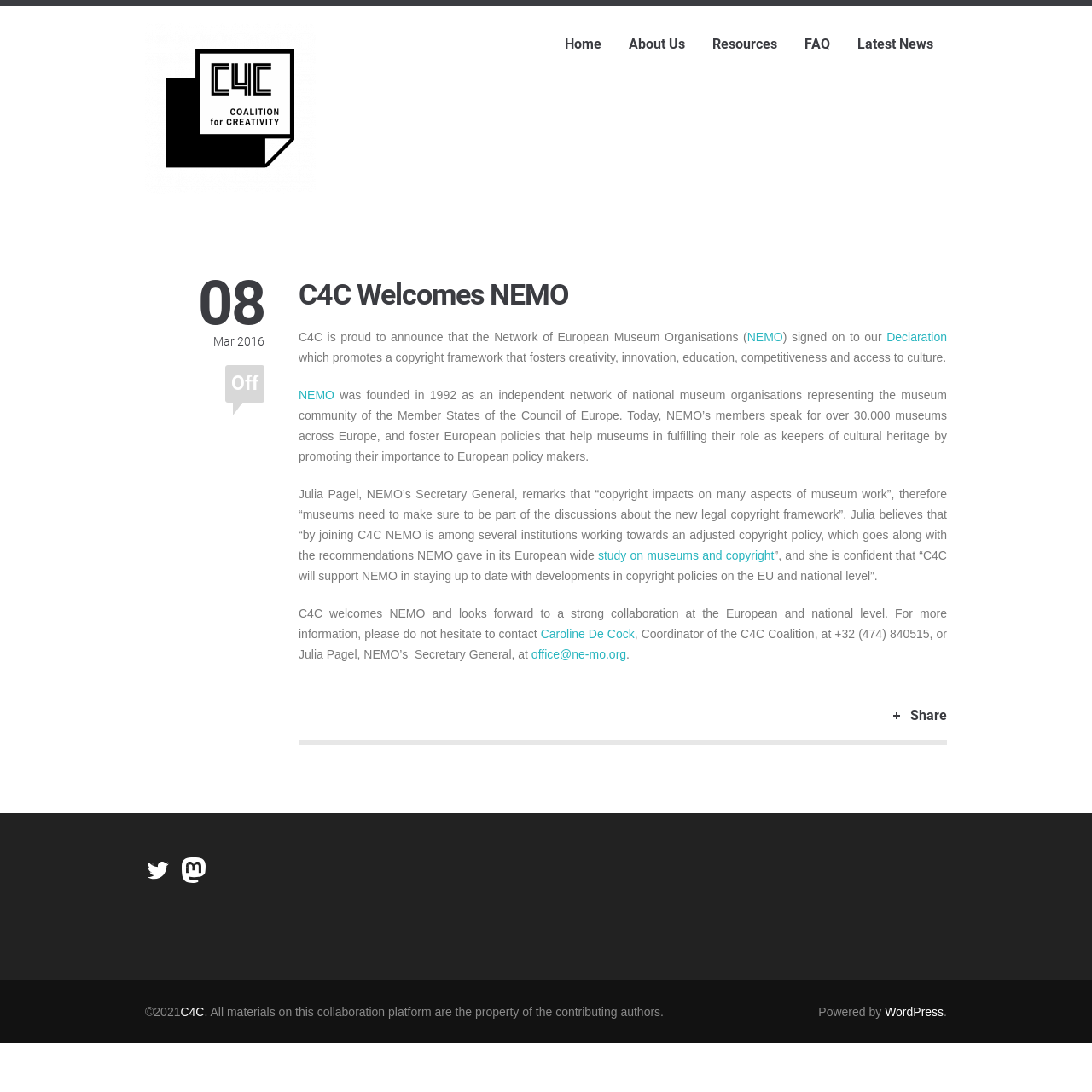Please determine the bounding box coordinates of the area that needs to be clicked to complete this task: 'Visit the 'NEMO' website'. The coordinates must be four float numbers between 0 and 1, formatted as [left, top, right, bottom].

[0.684, 0.302, 0.717, 0.315]